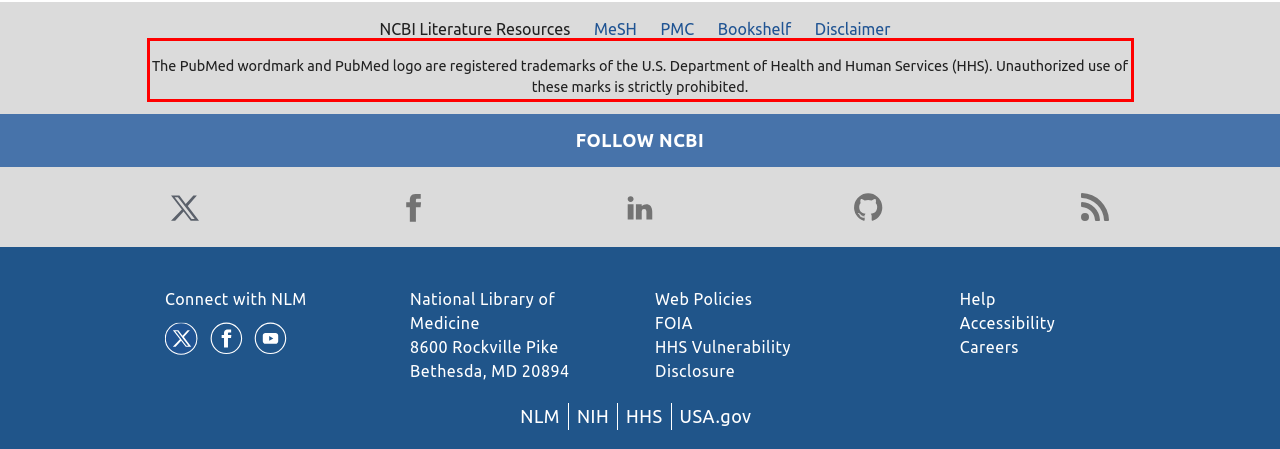Given a screenshot of a webpage with a red bounding box, extract the text content from the UI element inside the red bounding box.

The PubMed wordmark and PubMed logo are registered trademarks of the U.S. Department of Health and Human Services (HHS). Unauthorized use of these marks is strictly prohibited.